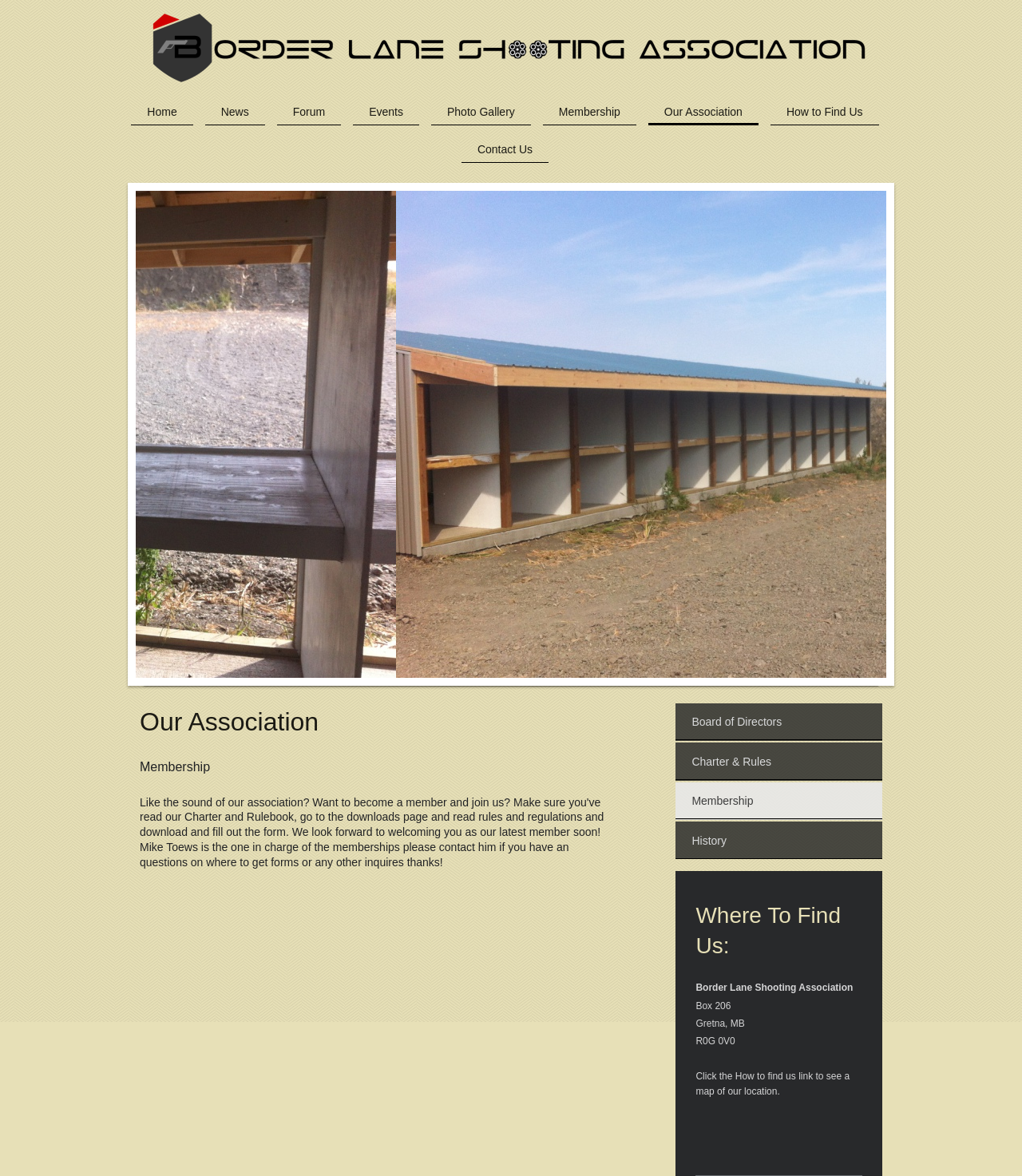For the given element description Board of Directors, determine the bounding box coordinates of the UI element. The coordinates should follow the format (top-left x, top-left y, bottom-right x, bottom-right y) and be within the range of 0 to 1.

[0.661, 0.598, 0.863, 0.63]